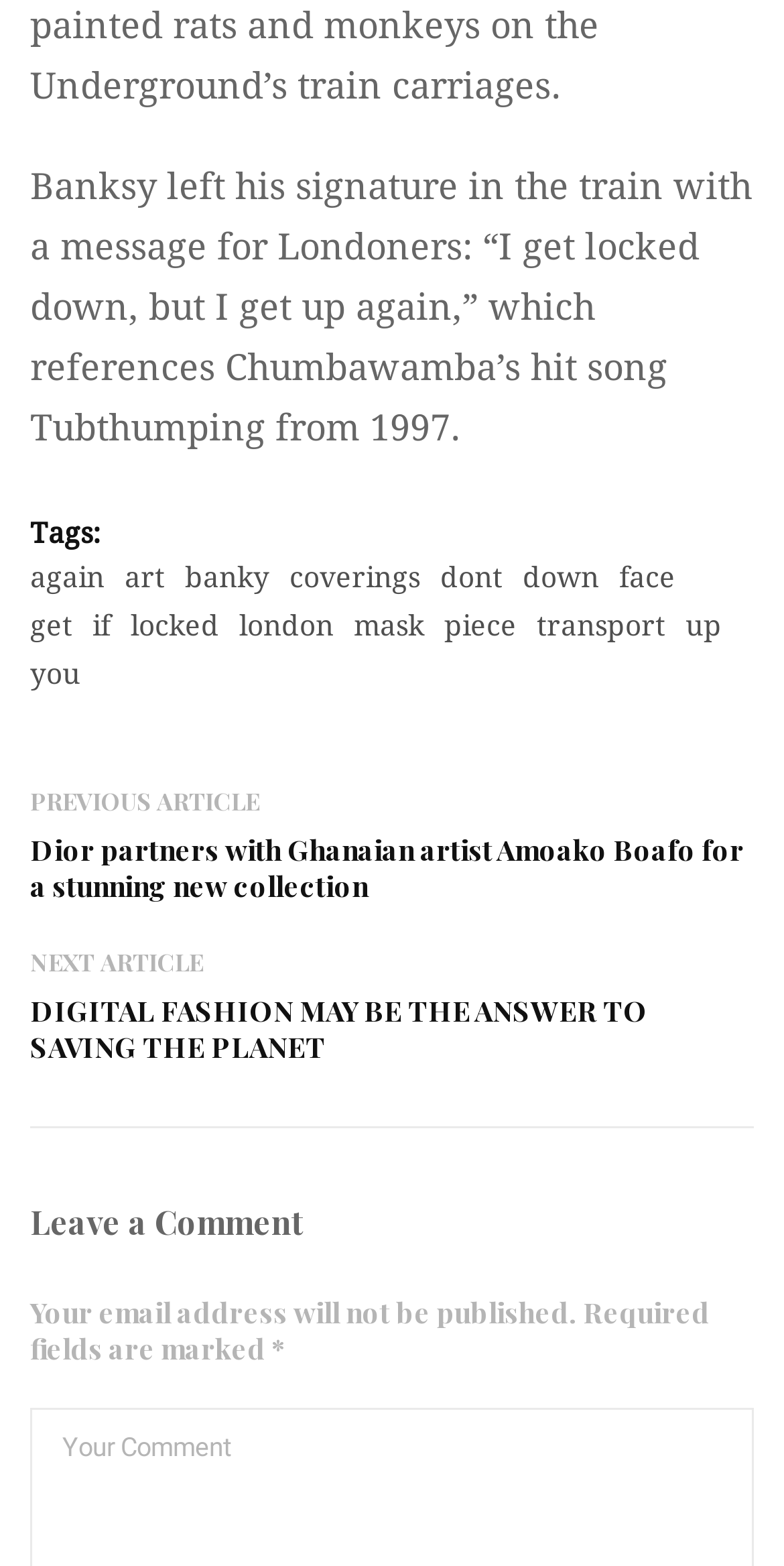Mark the bounding box of the element that matches the following description: "london".

[0.305, 0.389, 0.426, 0.41]